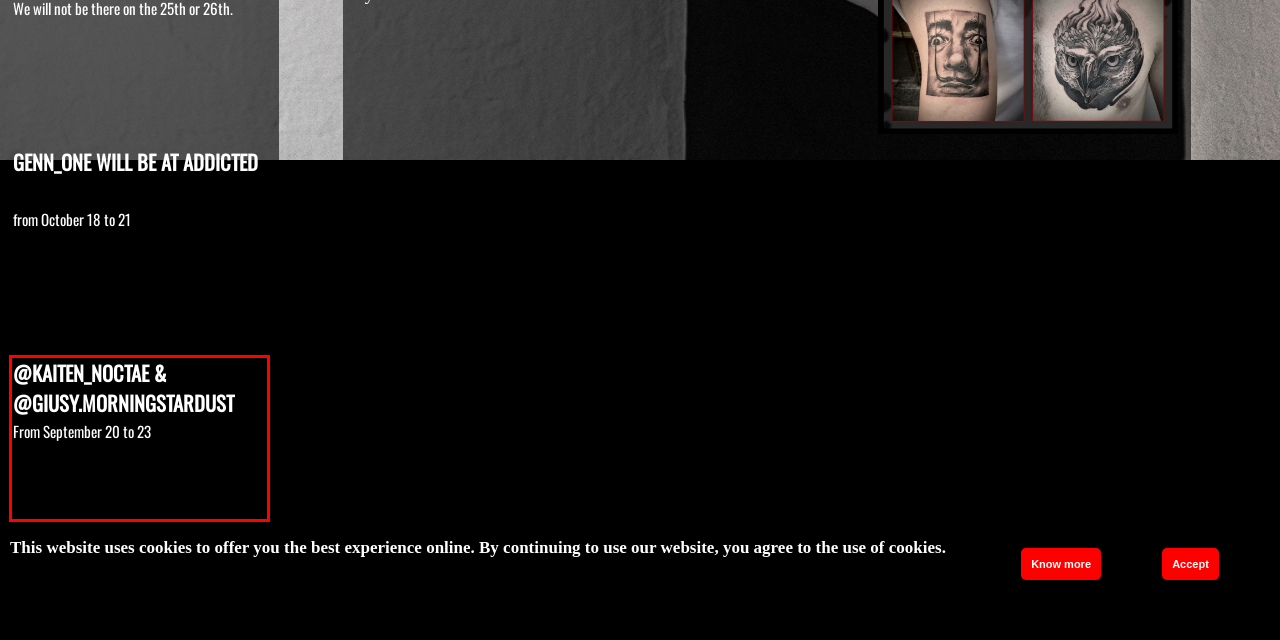Observe the provided screenshot of a webpage with a red bounding box around a specific UI element. Choose the webpage description that best fits the new webpage after you click on the highlighted element. These are your options:
A. Addictedd Tattoo: New Tremun jewelry!
B. Cookies Policy at Addictedd Tattoo Barcelona
C. Addictedd Tattoo: genn_one will be at Addicted
D. Addictedd Tattoo: Happy holidays to us too
E. Addictedd Tattoo: @kaiten_noctae & @giusy.morningstardust
F. Addictedd Tattoo: Open for bussines
G. Addictedd Tattoo: We reopen
H. Addictedd Tattoo: Genn special guest this February!

E